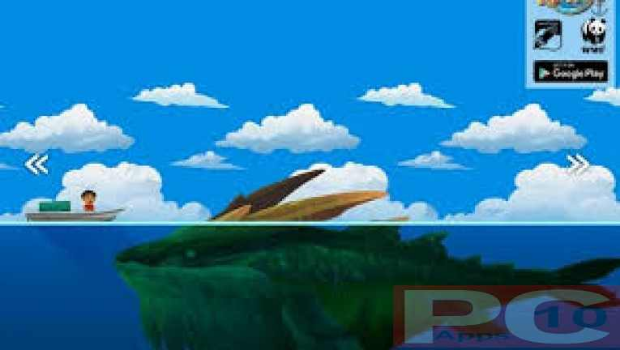List and describe all the prominent features within the image.

The image showcases a vibrant underwater scene from the game "Fishing Town," which is depicted as an engaging fishing experience. In the foreground, a small boat carries a character who appears to be navigating through a serene ocean. Above water, the sky is bright blue with fluffy white clouds dotting the horizon, adding a cheerful ambiance to the setting. Below the surface, a massive, dark green fish or sea monster is partially visible, hinting at the adventurous and possibly mysterious elements of gameplay. This visual highlights the enchanting world players can explore, suggesting a blend of tranquility and excitement as they embark on their fishing journey. Prominent icons for app downloads, including options for Google Play, can be seen in the top right corner, indicating the game's availability for mobile platforms.